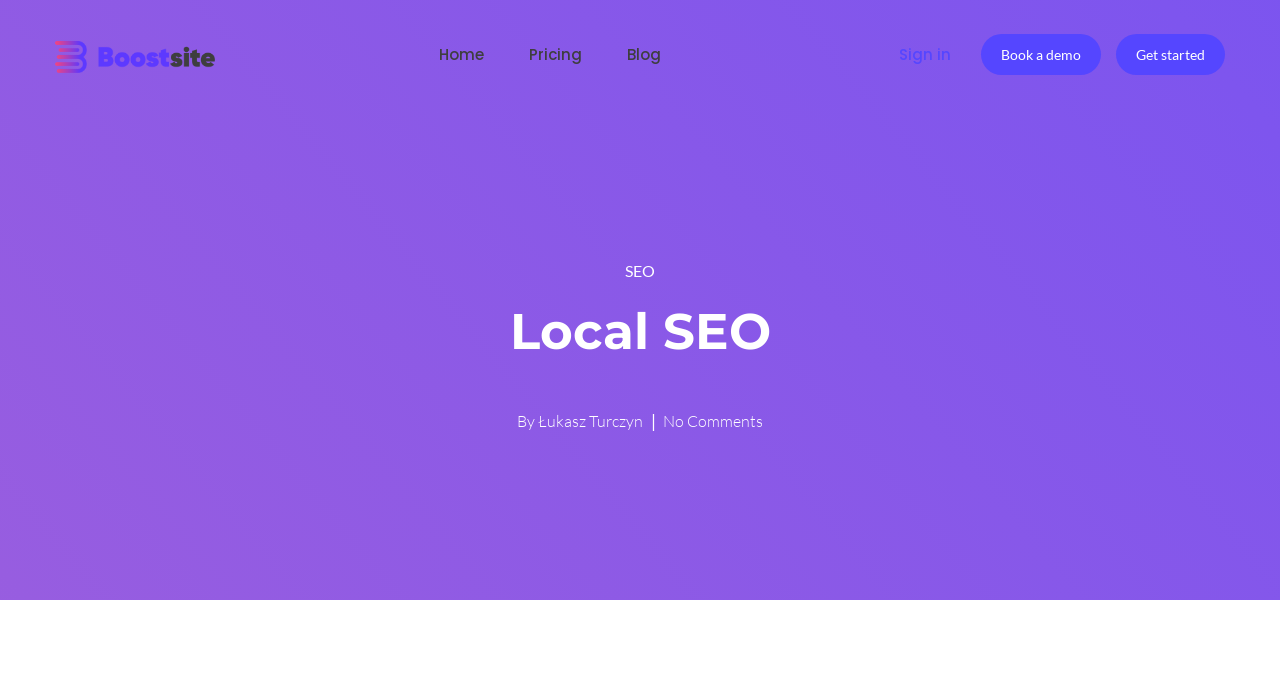Using the provided element description: "Book a demo", determine the bounding box coordinates of the corresponding UI element in the screenshot.

[0.766, 0.049, 0.86, 0.109]